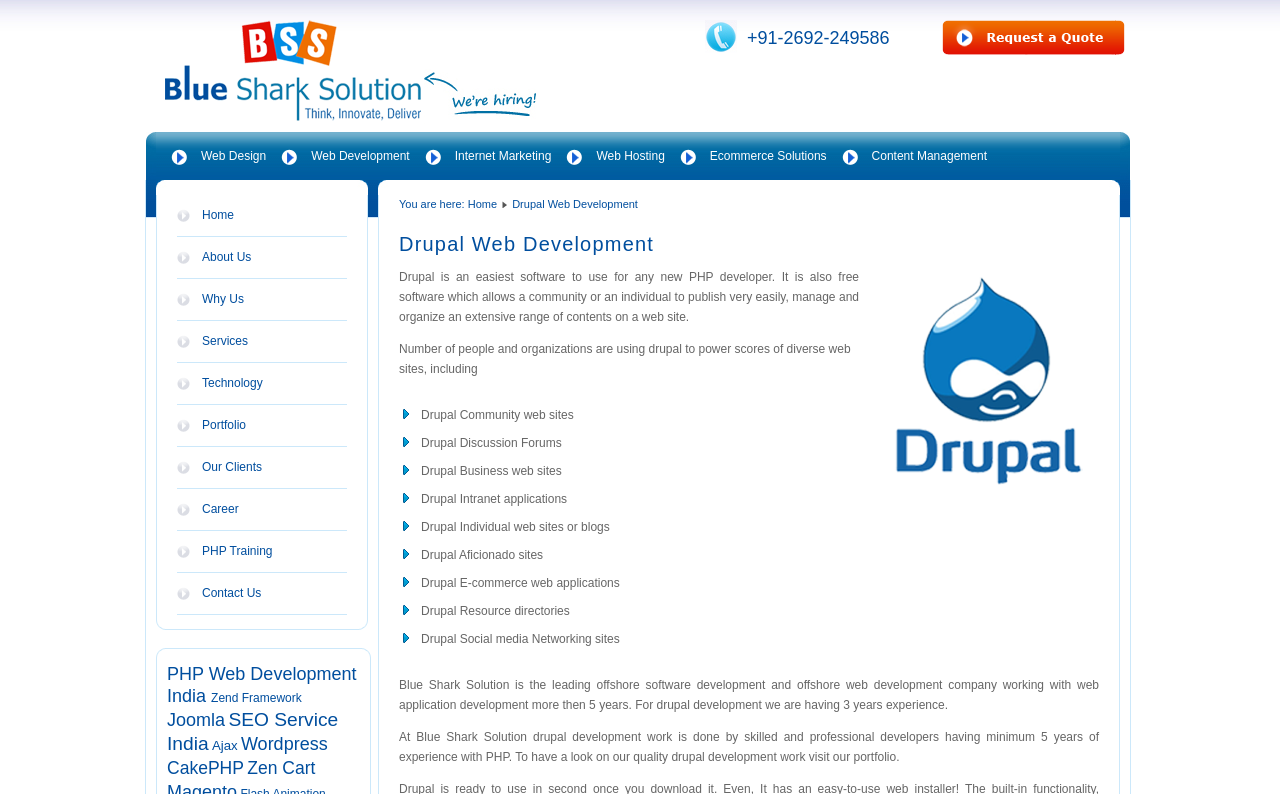Please find the bounding box coordinates for the clickable element needed to perform this instruction: "Subscribe to the newsletter".

None